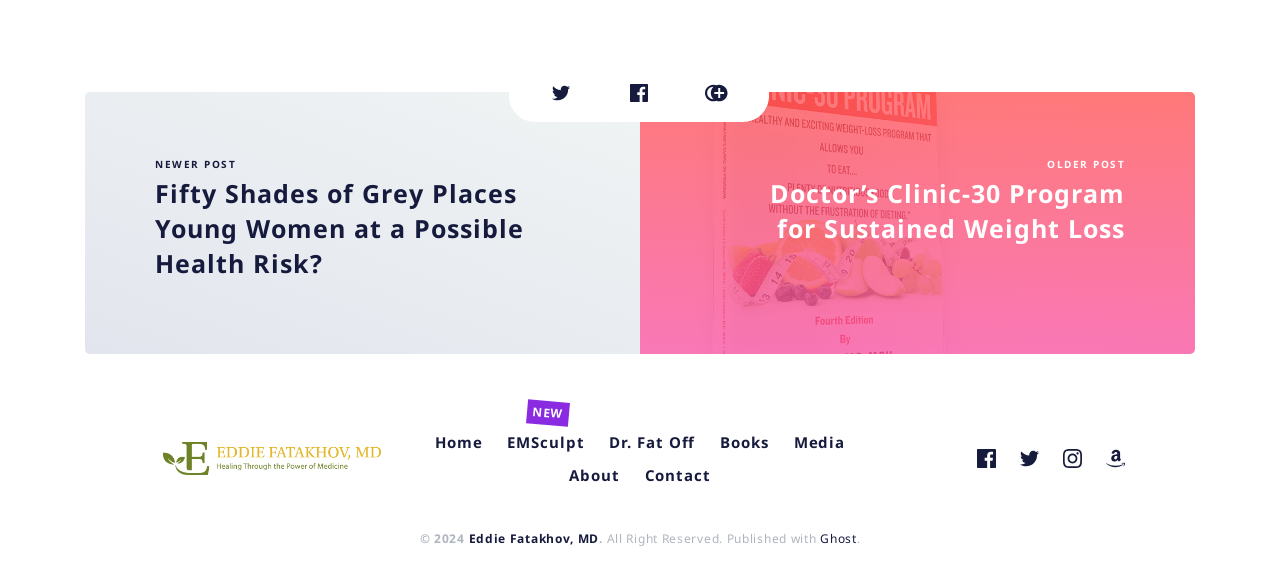Please find the bounding box coordinates of the section that needs to be clicked to achieve this instruction: "Click on the newer post".

[0.066, 0.161, 0.5, 0.619]